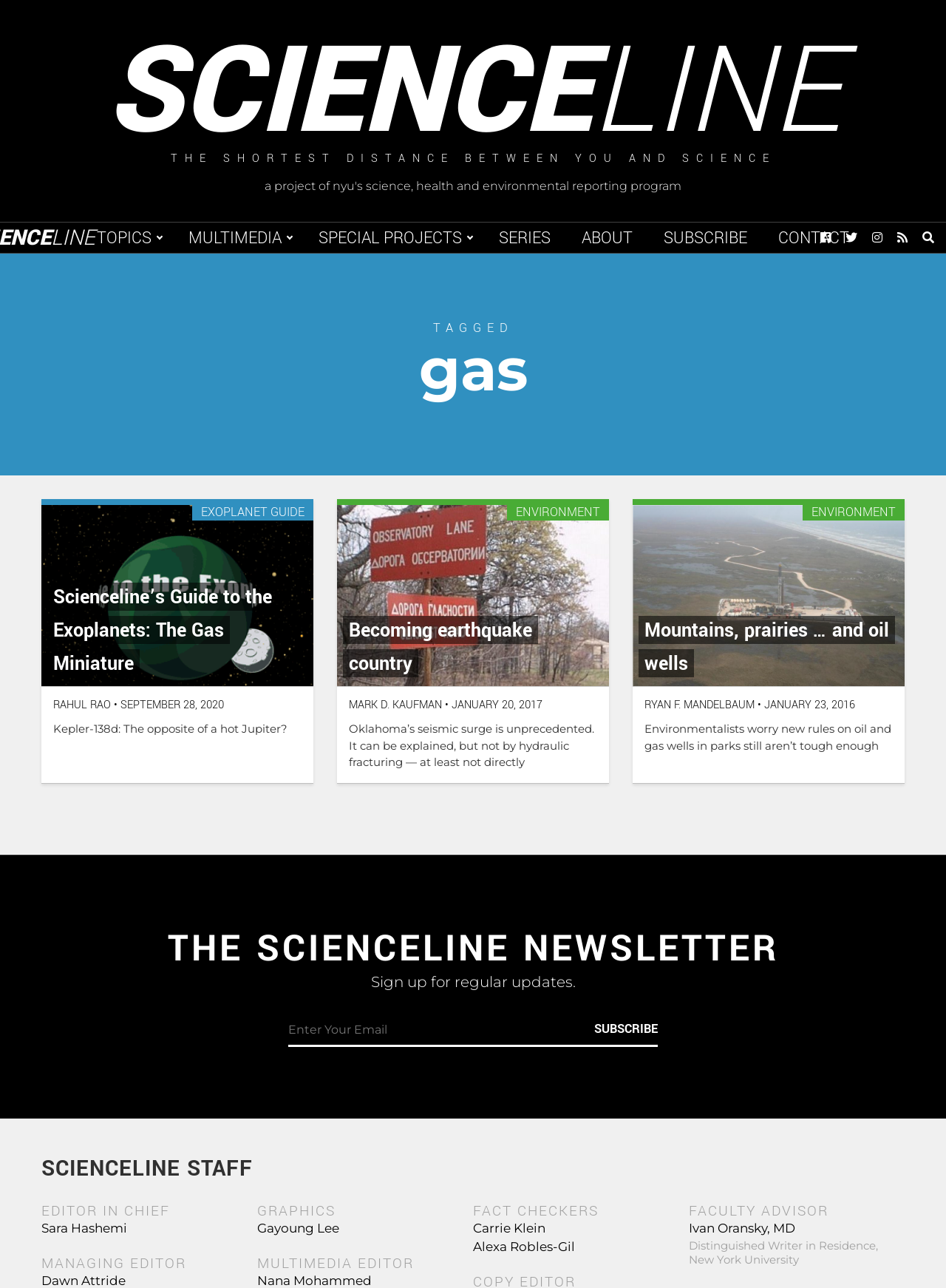Predict the bounding box for the UI component with the following description: "Alexa Robles-Gil".

[0.5, 0.962, 0.608, 0.974]